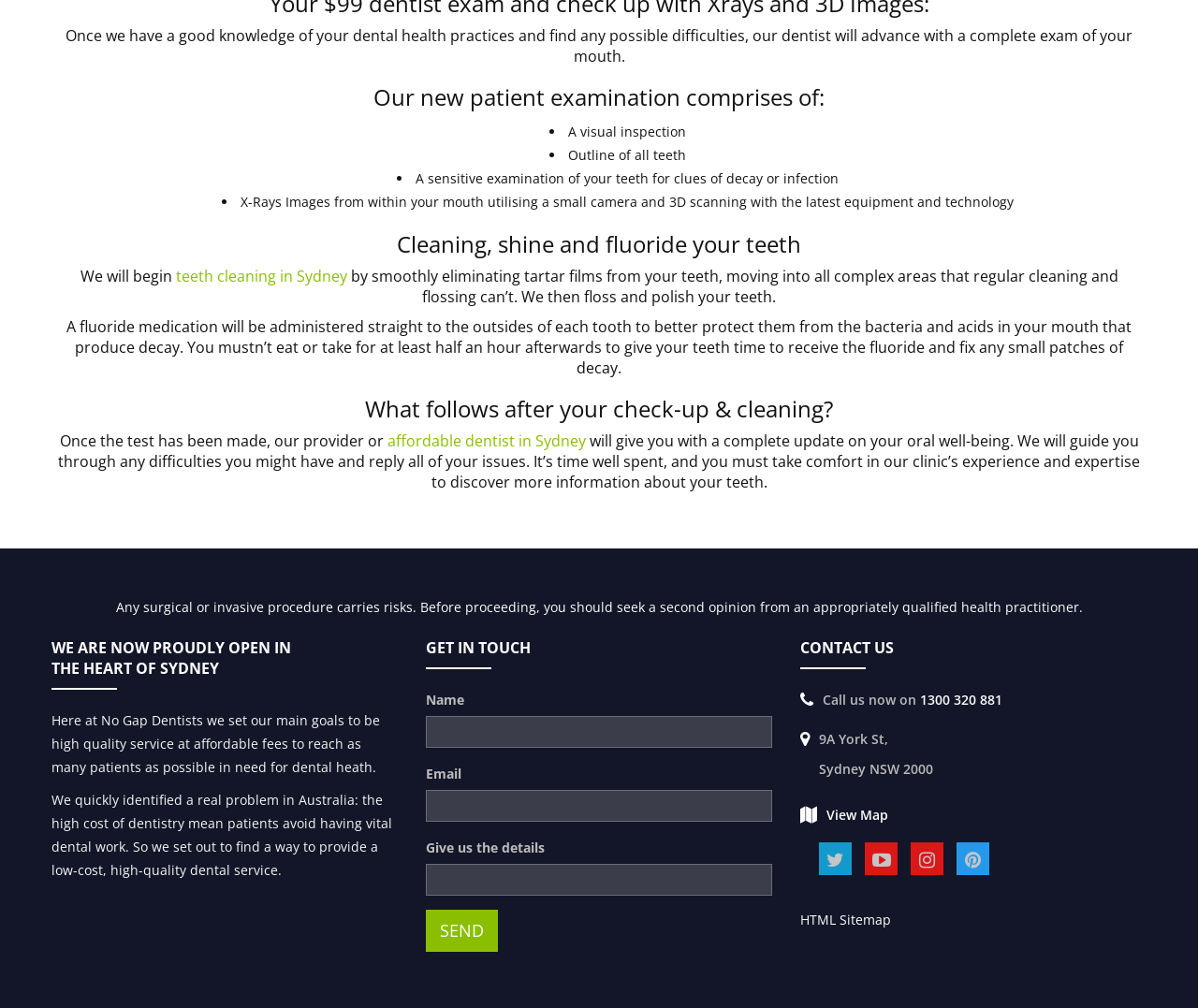Identify the bounding box coordinates for the region of the element that should be clicked to carry out the instruction: "Click the 'affordable dentist in Sydney' link". The bounding box coordinates should be four float numbers between 0 and 1, i.e., [left, top, right, bottom].

[0.323, 0.427, 0.489, 0.448]